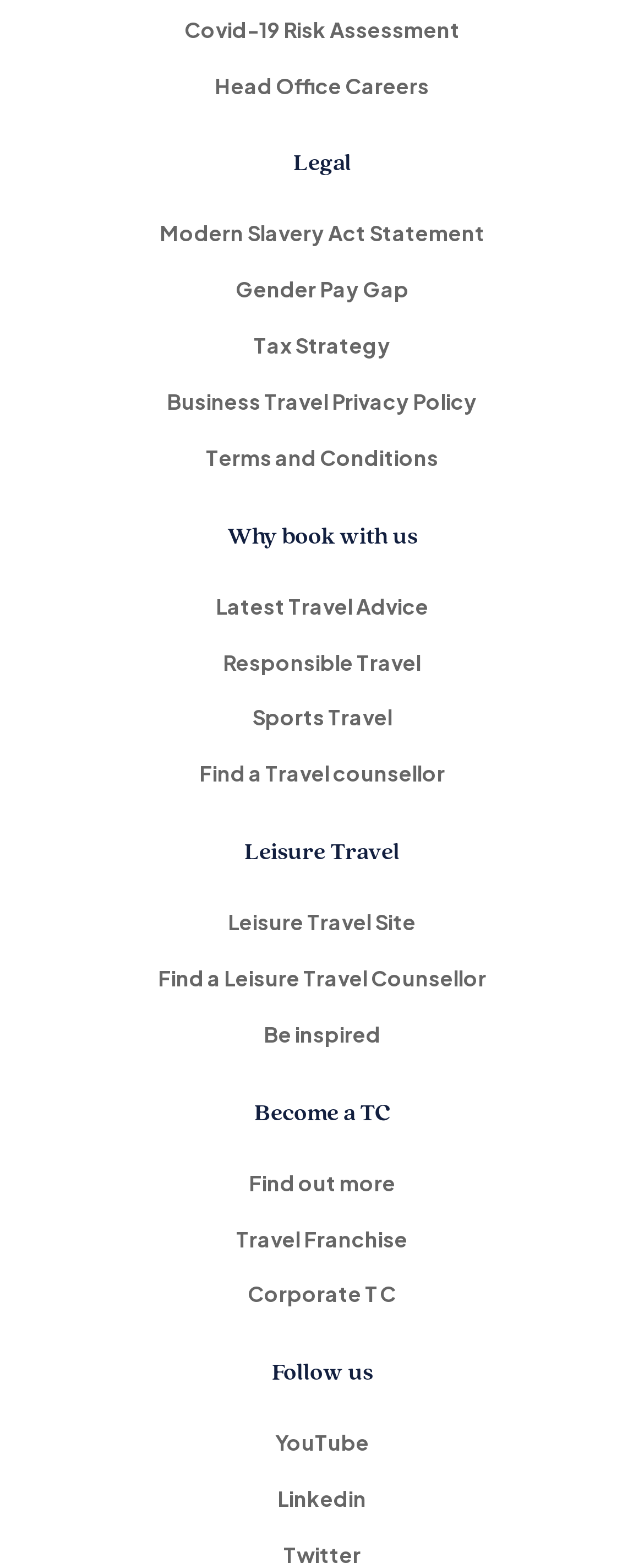Please identify the coordinates of the bounding box that should be clicked to fulfill this instruction: "Find a Leisure Travel Counsellor".

[0.038, 0.607, 0.962, 0.643]